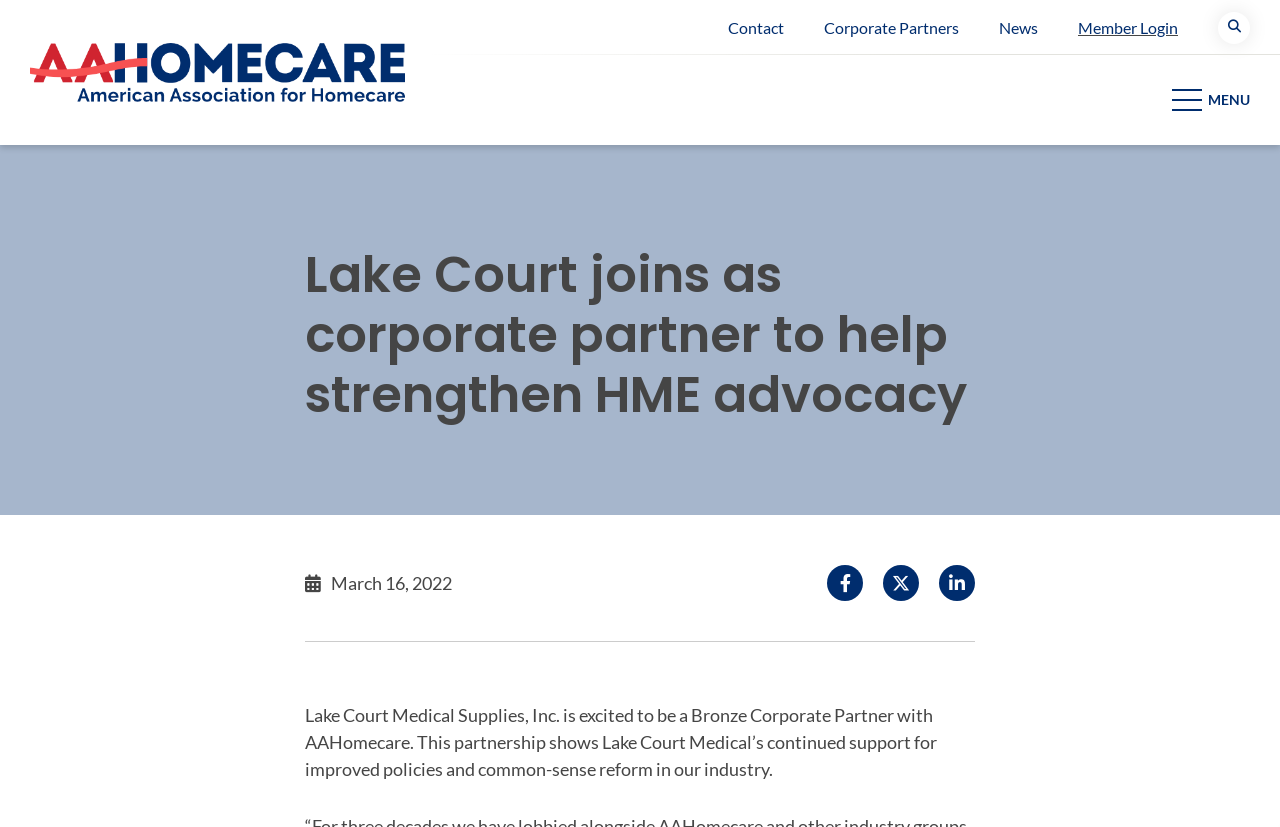Present a detailed account of what is displayed on the webpage.

The webpage is about Lake Court Medical Supplies, Inc. joining as a corporate partner to help strengthen HME advocacy. At the top left corner, there is a "Skip to Content" button accompanied by a small image. Below it, there is a link to AAHomecare, accompanied by an image with the same name. 

On the top right side, there are several links, including "Contact", "Corporate Partners", "News", and a navigation menu labeled "Utility Bar Portal Menu" with a "Member Login" link inside. Next to the navigation menu, there is a "Search Bar Open" button and an "Open Menu" button.

The main content of the webpage starts with a heading that repeats the title of the webpage. Below the heading, there is a date "March 16, 2022" and three social media links to Facebook, Twitter, and LinkedIn. 

The main text of the webpage is a paragraph that explains Lake Court Medical Supplies, Inc.'s partnership with AAHomecare, stating that this partnership shows the company's continued support for improved policies and common-sense reform in the industry.